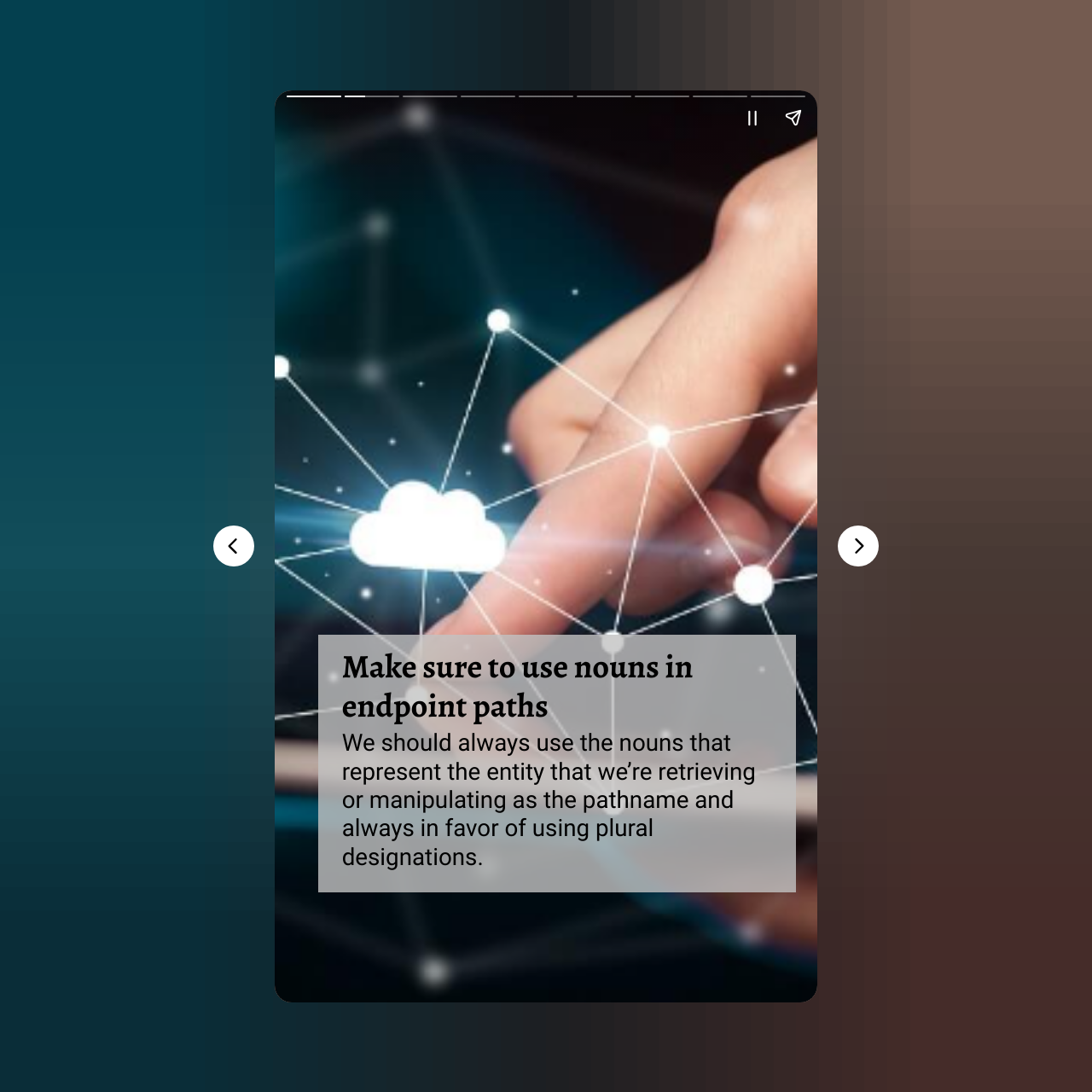Respond with a single word or phrase to the following question:
What is the layout of the webpage?

Single column